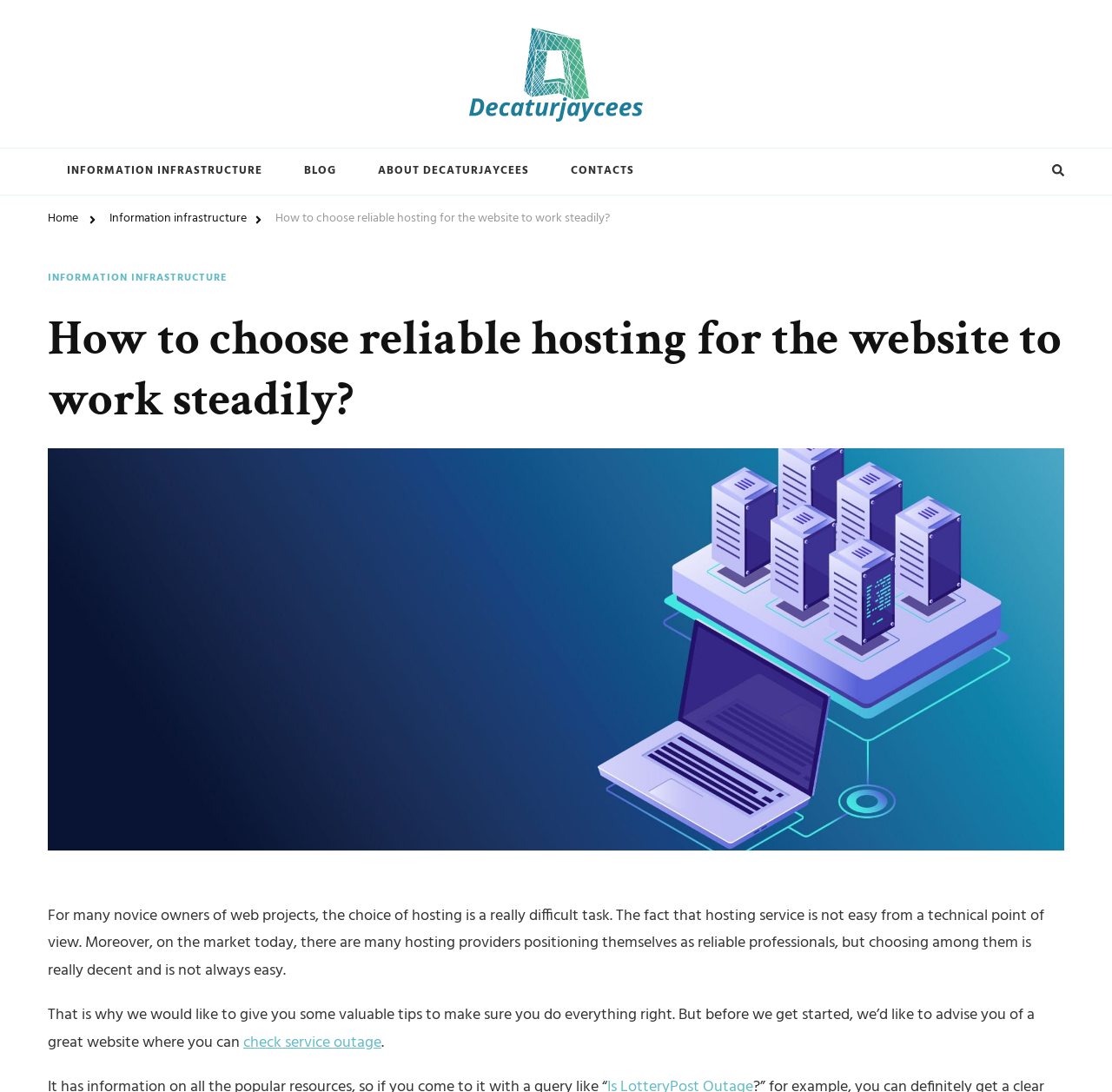What is the recommended action before choosing a hosting service?
Using the picture, provide a one-word or short phrase answer.

Check service outage